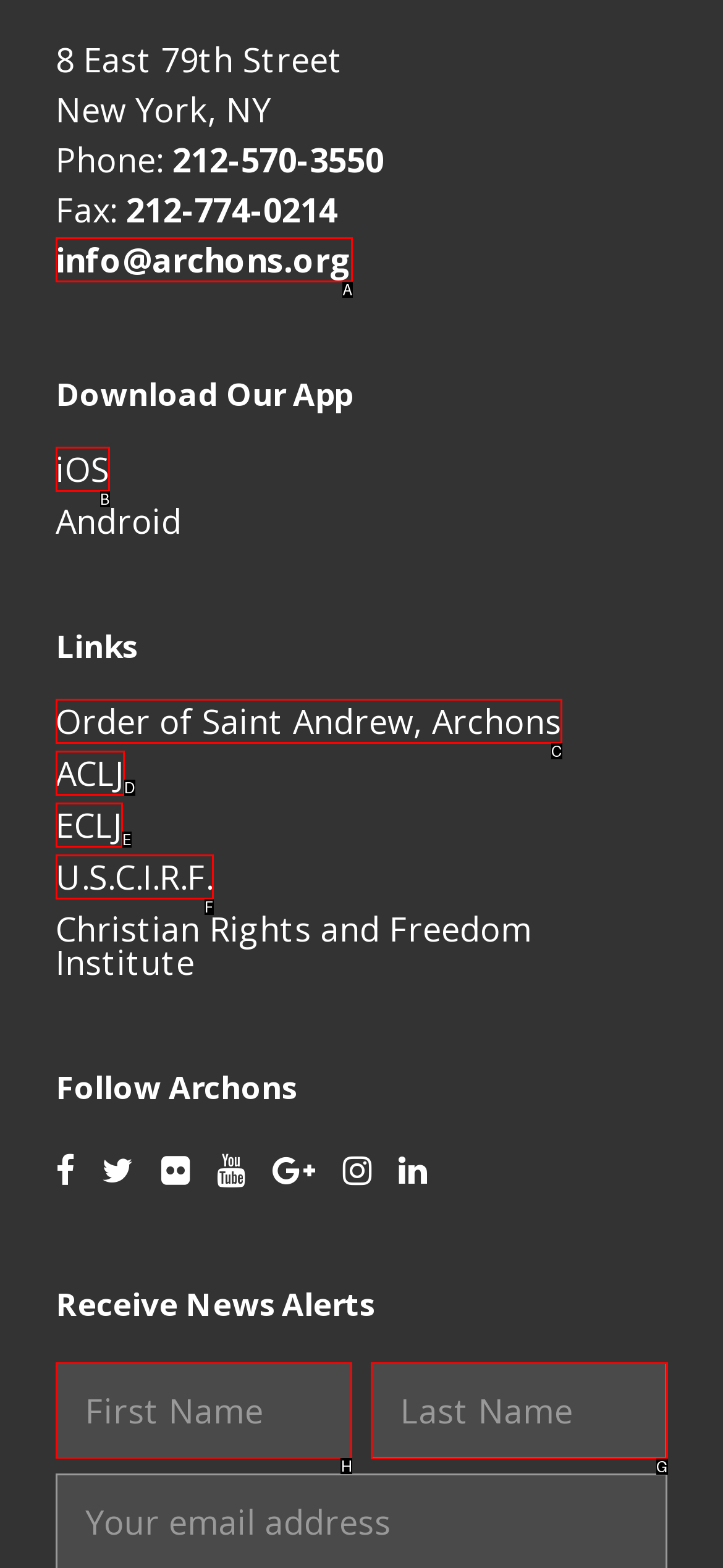Indicate which UI element needs to be clicked to fulfill the task: Enter first name
Answer with the letter of the chosen option from the available choices directly.

H